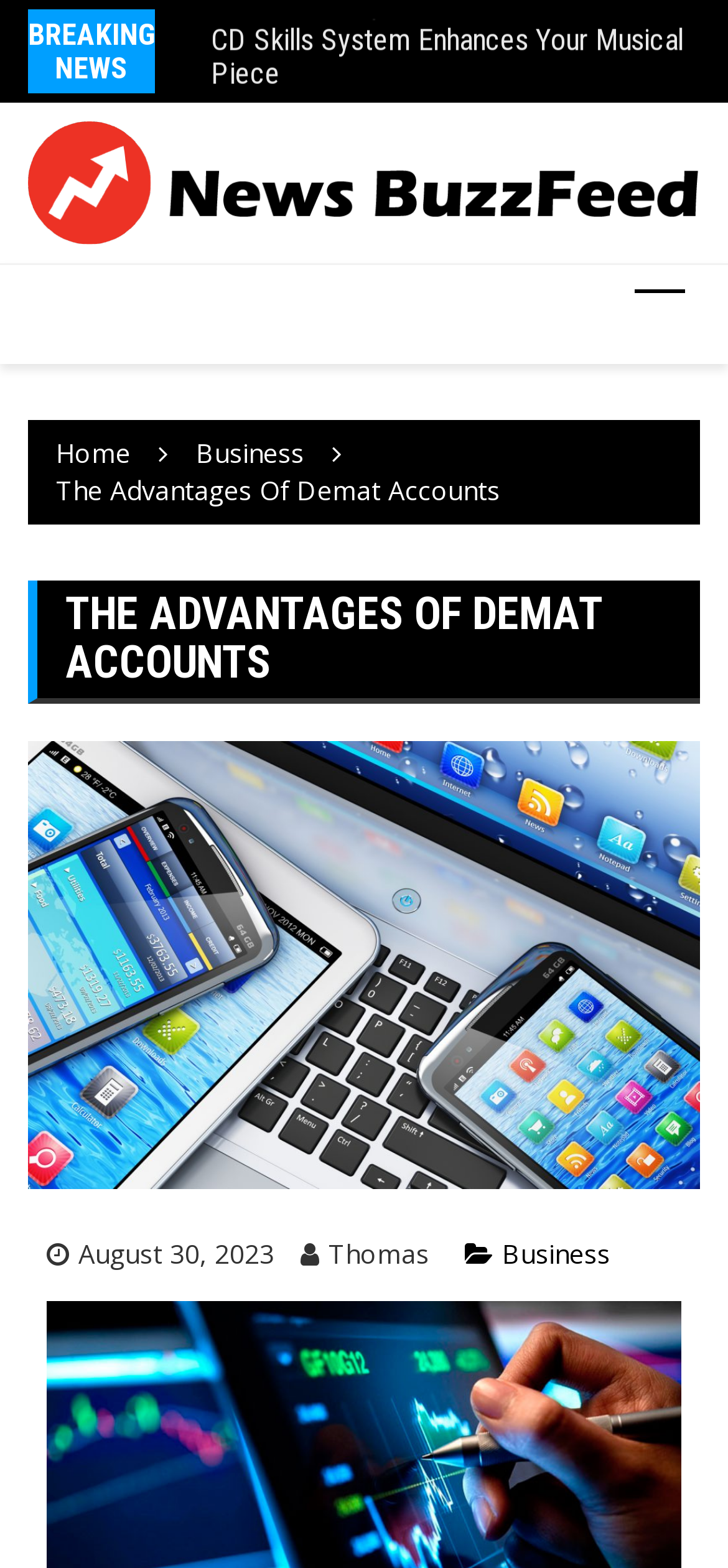What is the section of the webpage that contains the link 'Home'?
Please provide a comprehensive answer based on the details in the screenshot.

I found a link element 'Home' which is a sibling of other link elements 'Business'. The presence of these links suggests that they are part of a navigation section, allowing users to navigate to different parts of the website.